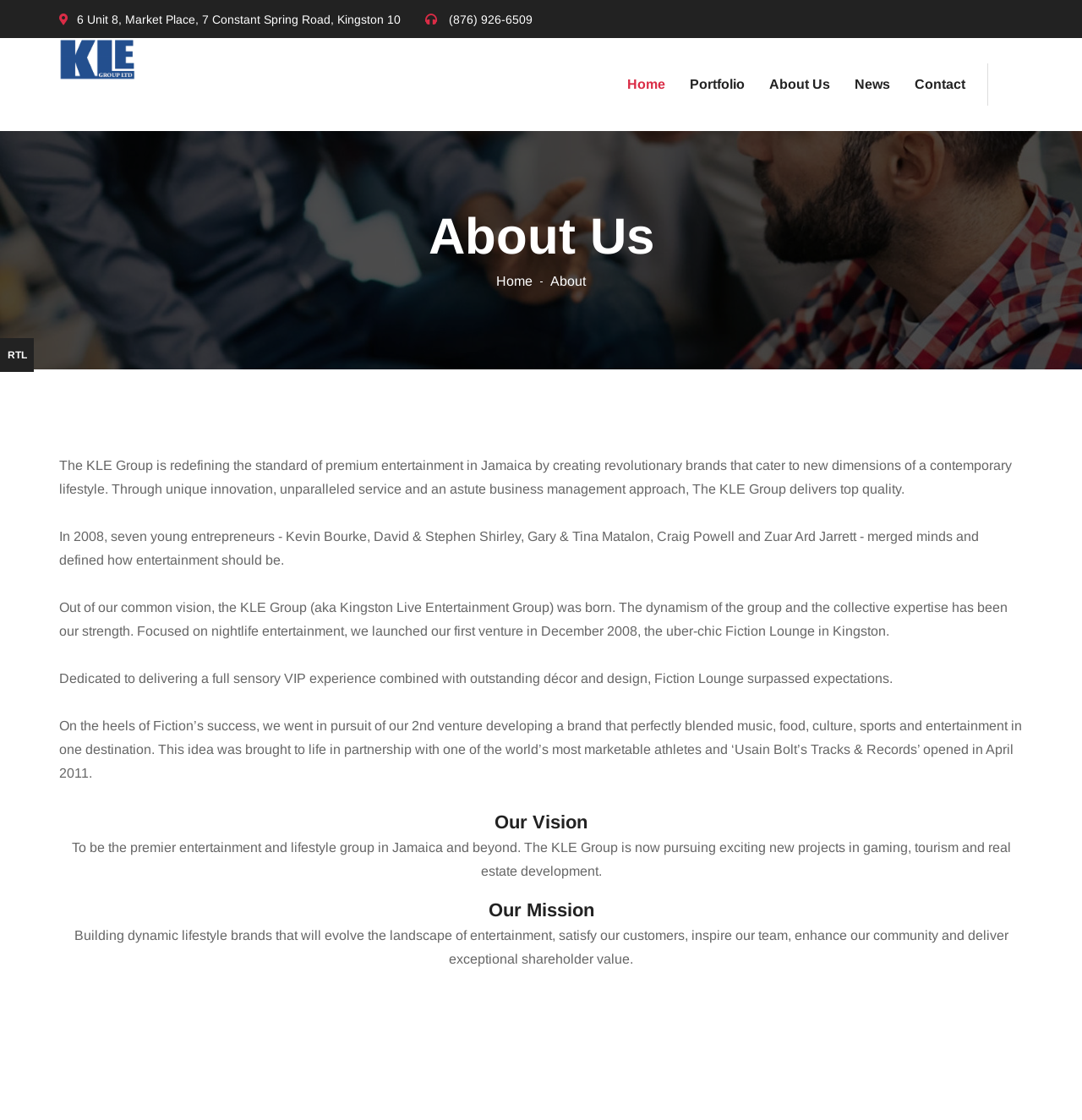Use the details in the image to answer the question thoroughly: 
What is the mission of KLE Group?

I found the mission by looking at the blockquote element with the bounding box coordinates [0.055, 0.825, 0.945, 0.867] which contains the text 'Building dynamic lifestyle brands that will evolve the landscape of entertainment, satisfy our customers, inspire our team, enhance our community and deliver exceptional shareholder value'.